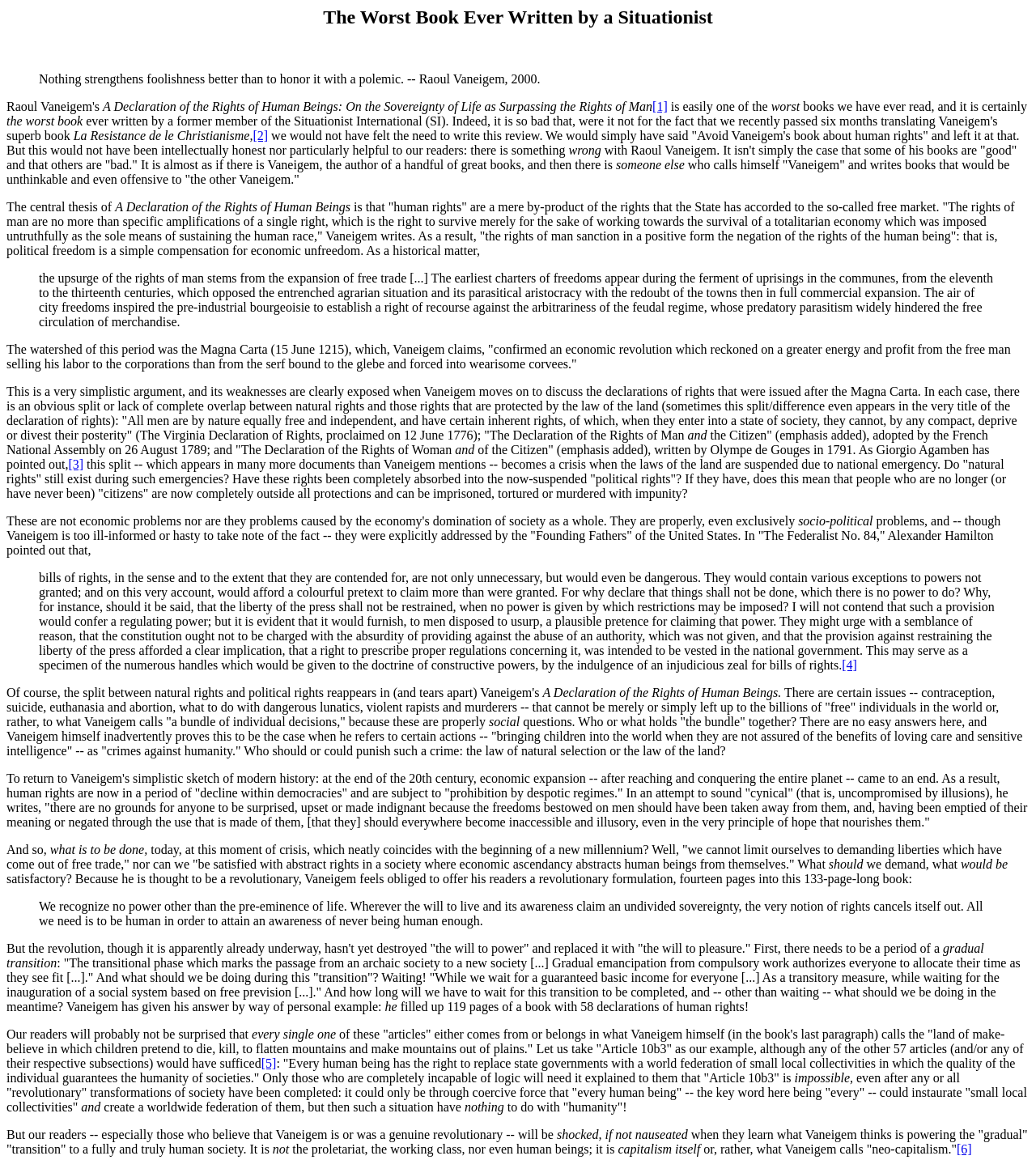What is the alternative to human rights proposed by the book?
Examine the screenshot and reply with a single word or phrase.

The pre-eminence of life